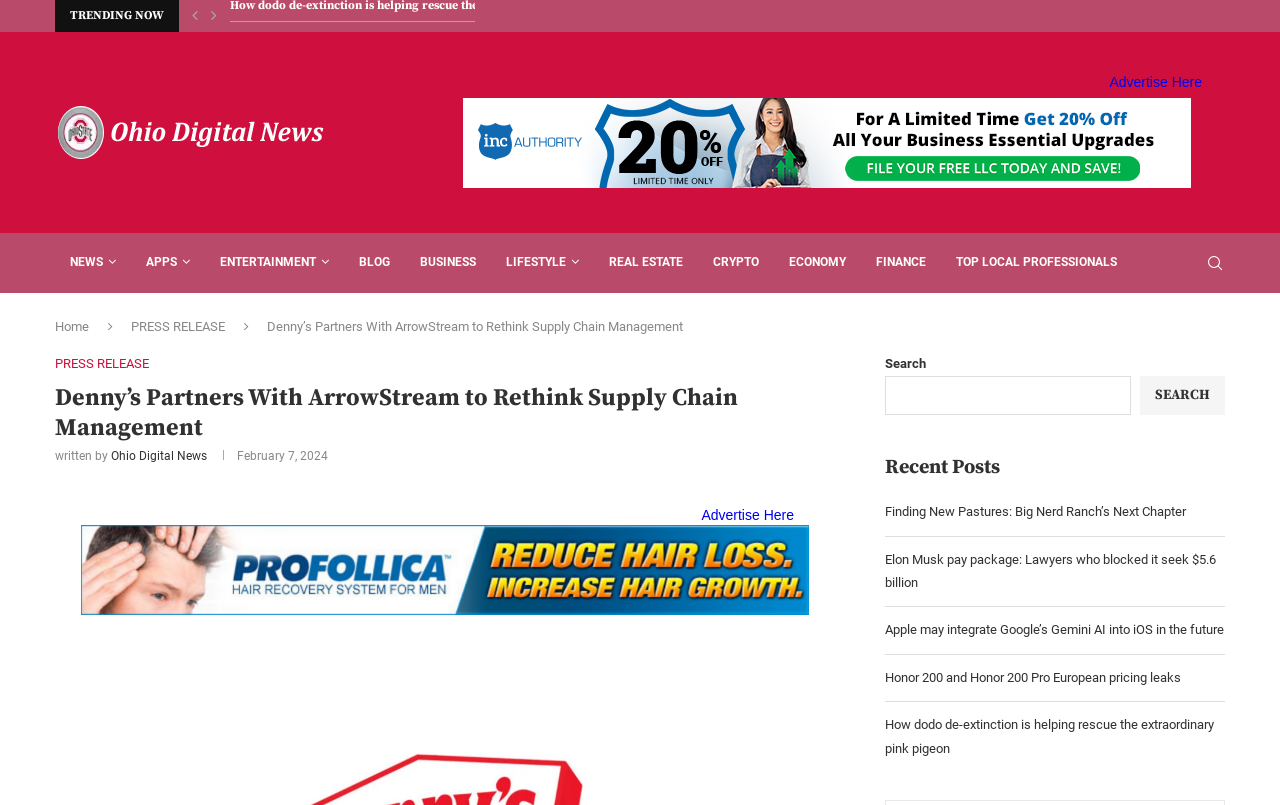Identify and provide the bounding box for the element described by: "alt="Ohio Digital News"".

[0.043, 0.129, 0.258, 0.201]